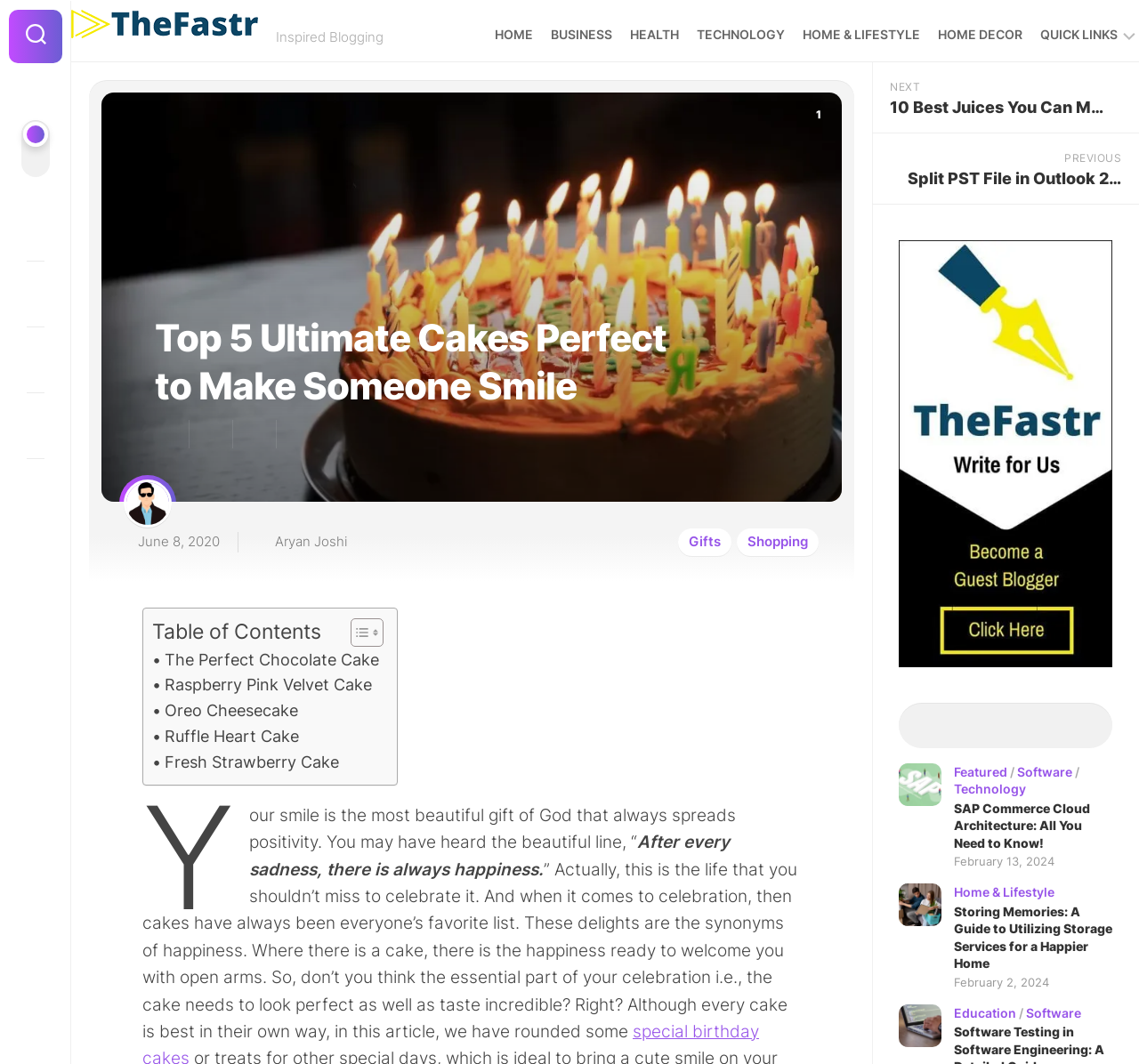How many cake options are listed in the article?
Using the image as a reference, answer the question in detail.

I counted the number of links in the table of contents, which lists the different cake options. There are five links, each corresponding to a different cake option.